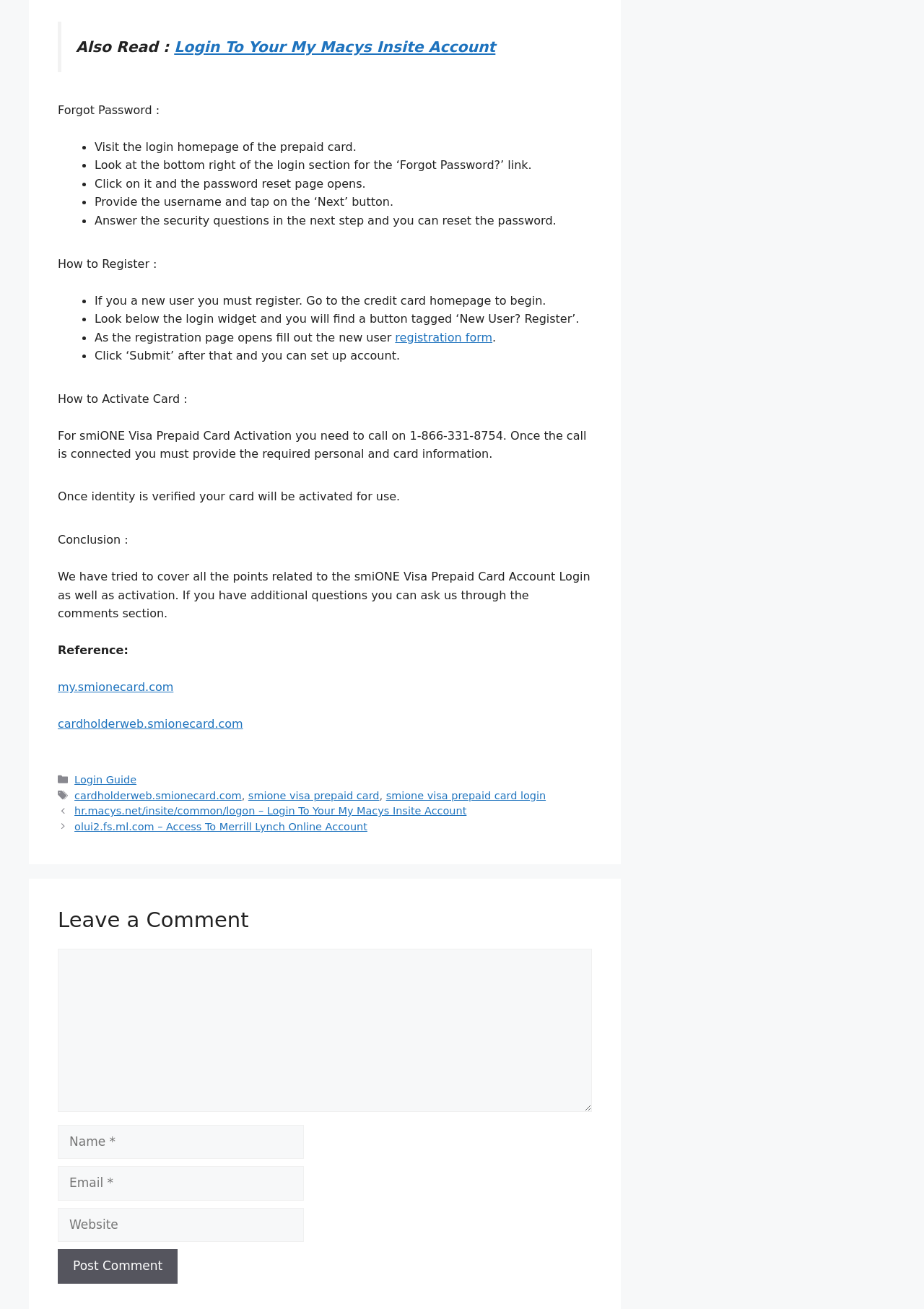What is the purpose of the 'New User? Register' button?
Identify the answer in the screenshot and reply with a single word or phrase.

To register for a new user